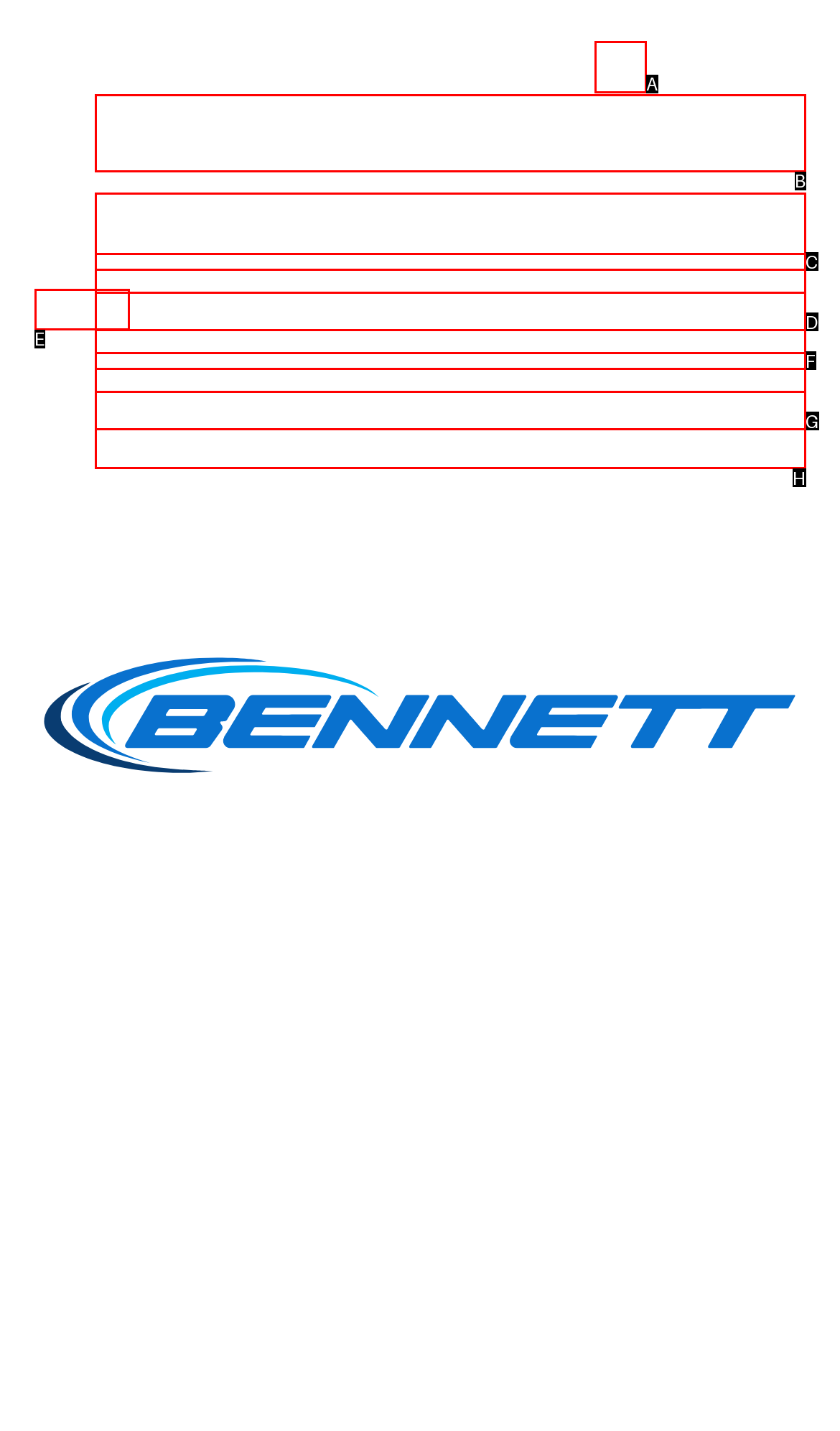Specify which element within the red bounding boxes should be clicked for this task: Visit the Bennett Onsite Services page Respond with the letter of the correct option.

B